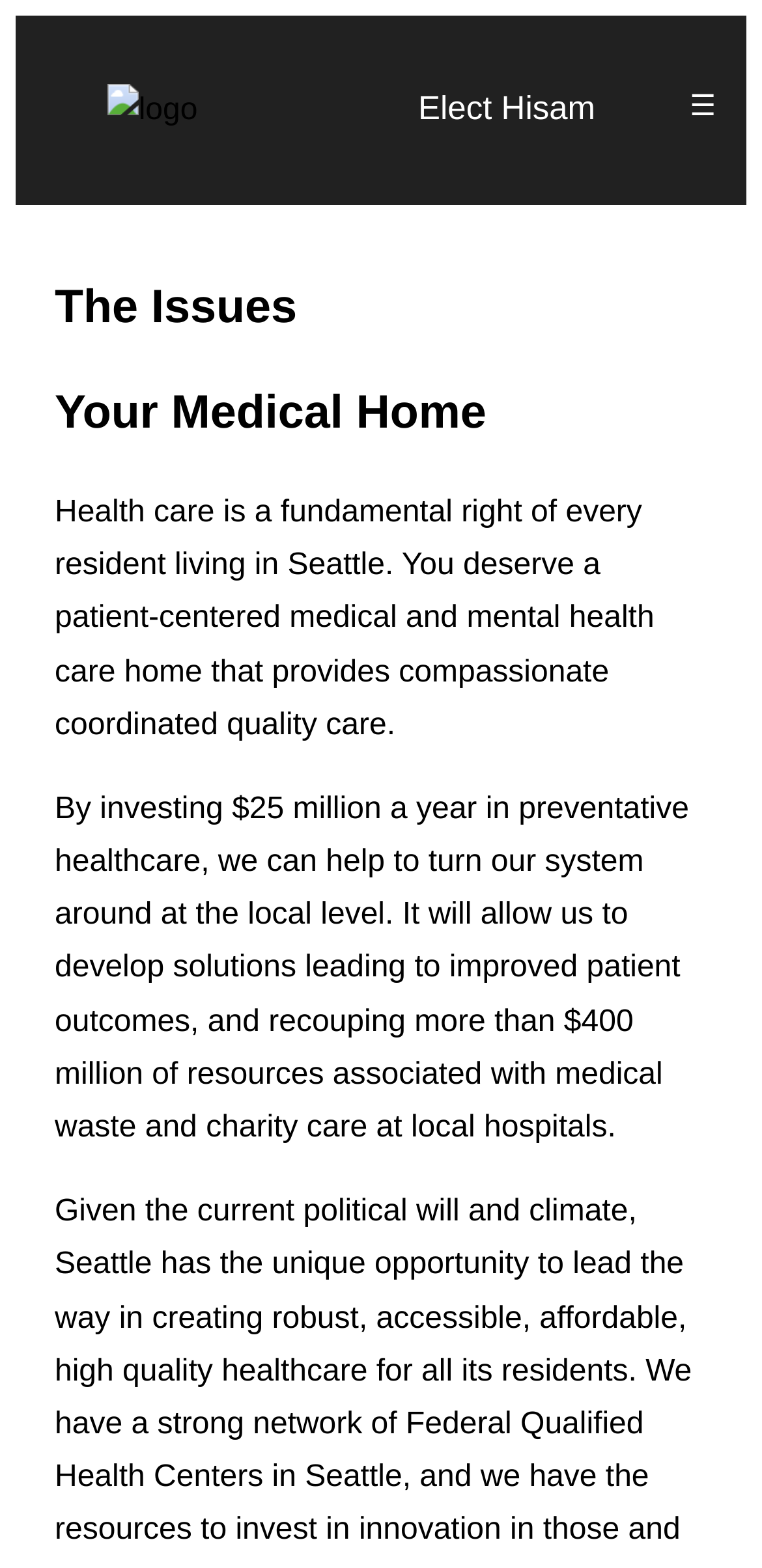Please give a concise answer to this question using a single word or phrase: 
What is the main issue discussed on this webpage?

Health care